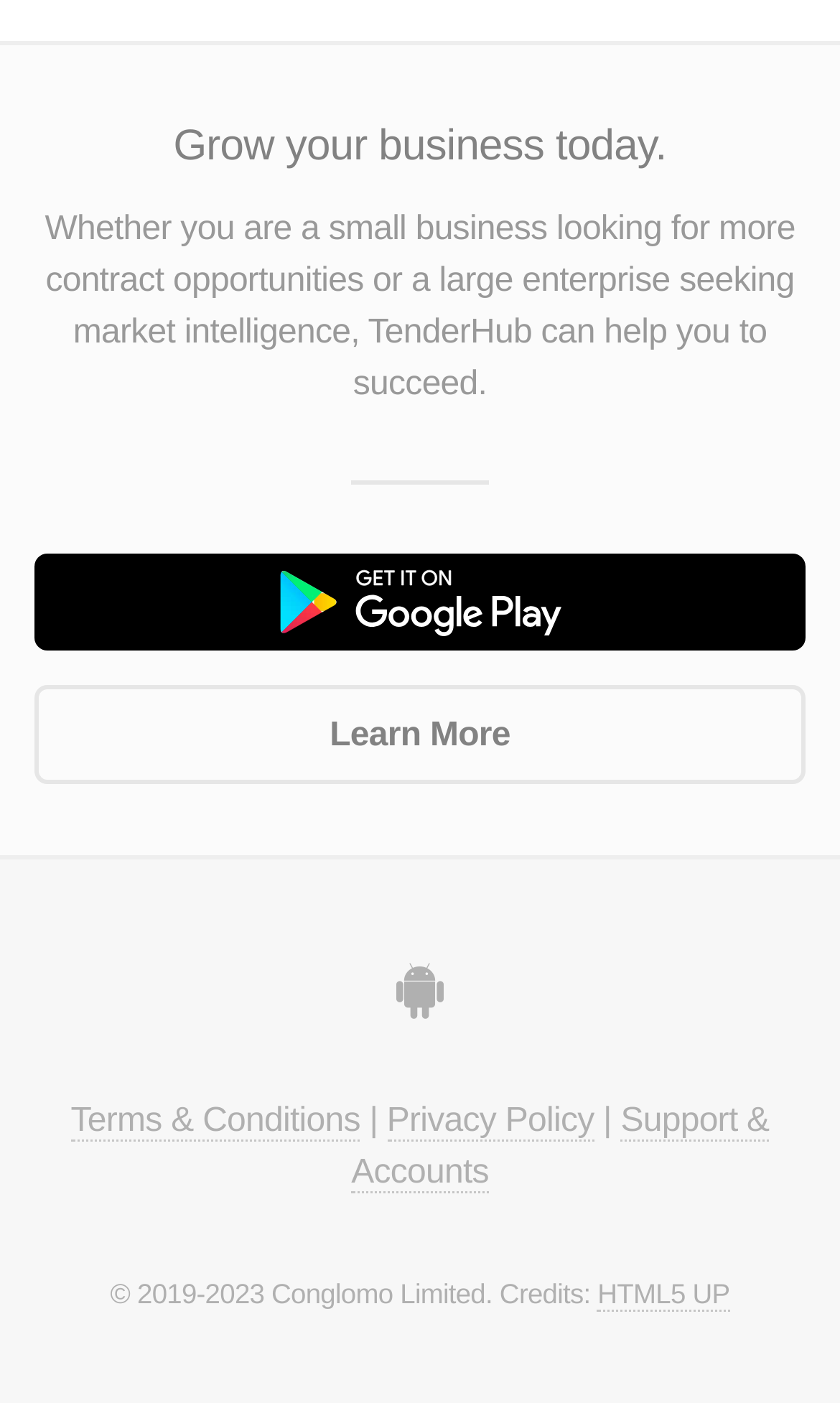How many sentences are there in the introductory text?
Provide a thorough and detailed answer to the question.

The introductory text consists of two sentences: 'Whether you are a small business looking for more contract opportunities' and 'or a large enterprise seeking market intelligence, TenderHub can help you to succeed.'.